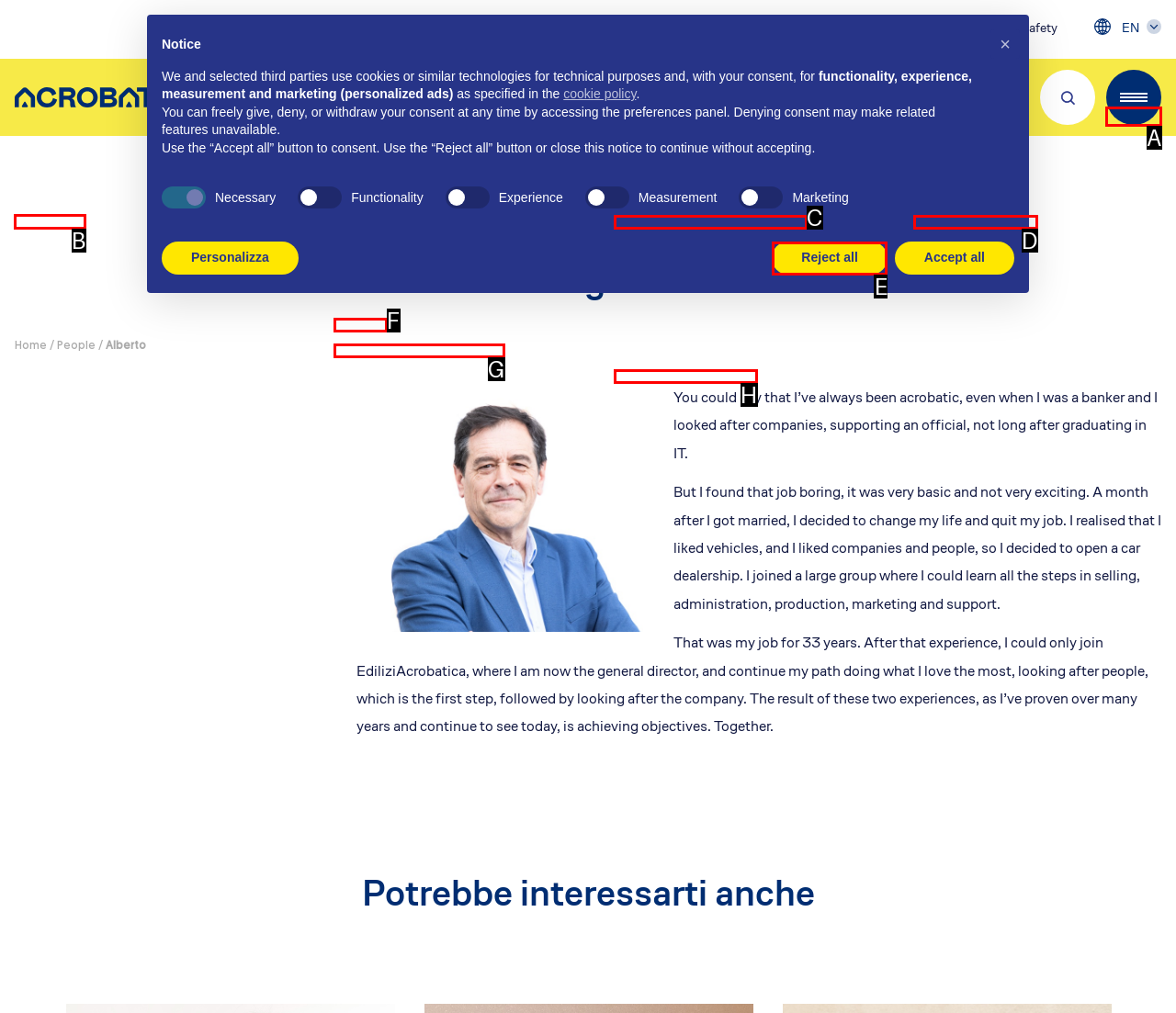Choose the HTML element that needs to be clicked for the given task: Discover EA Respond by giving the letter of the chosen option.

B